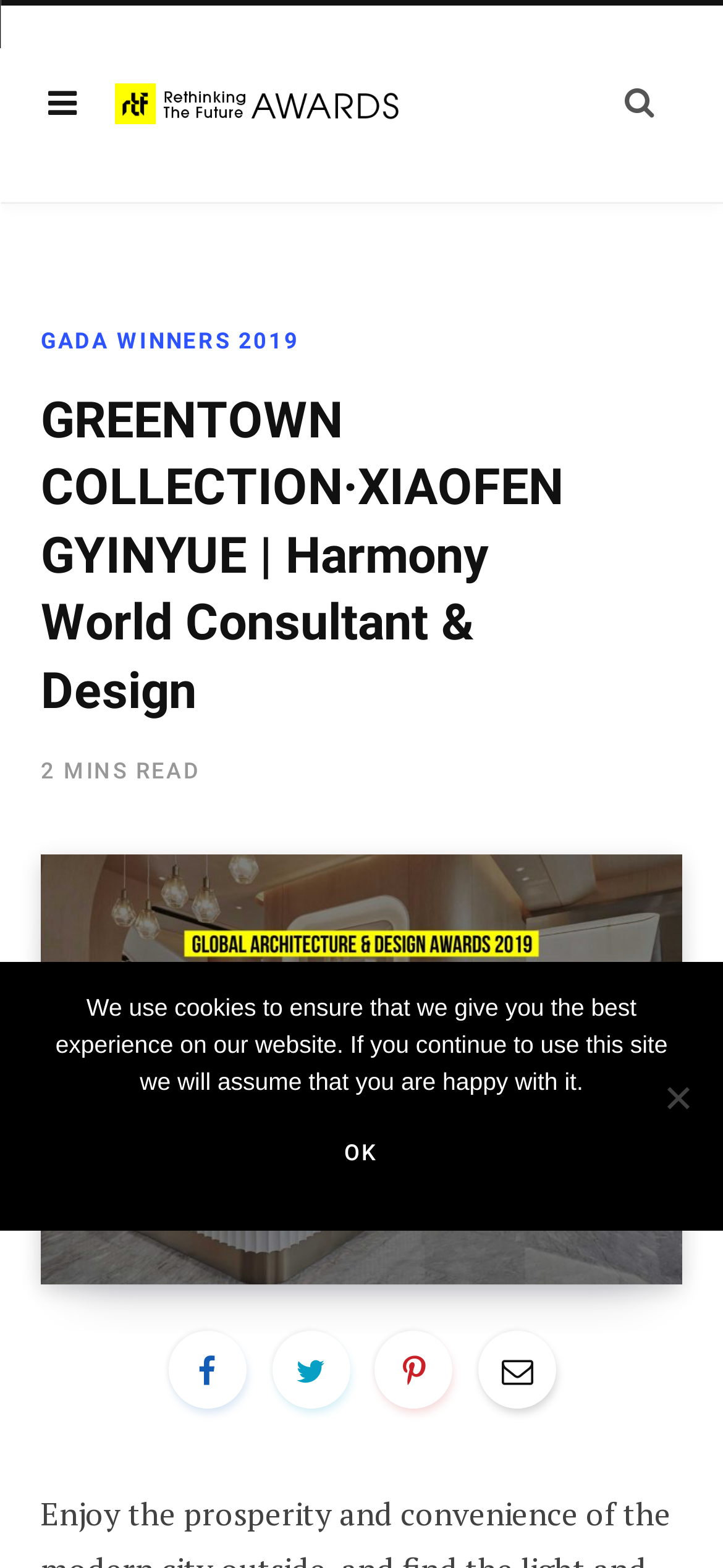Answer this question using a single word or a brief phrase:
What is the purpose of the dialog box?

Cookie Notice